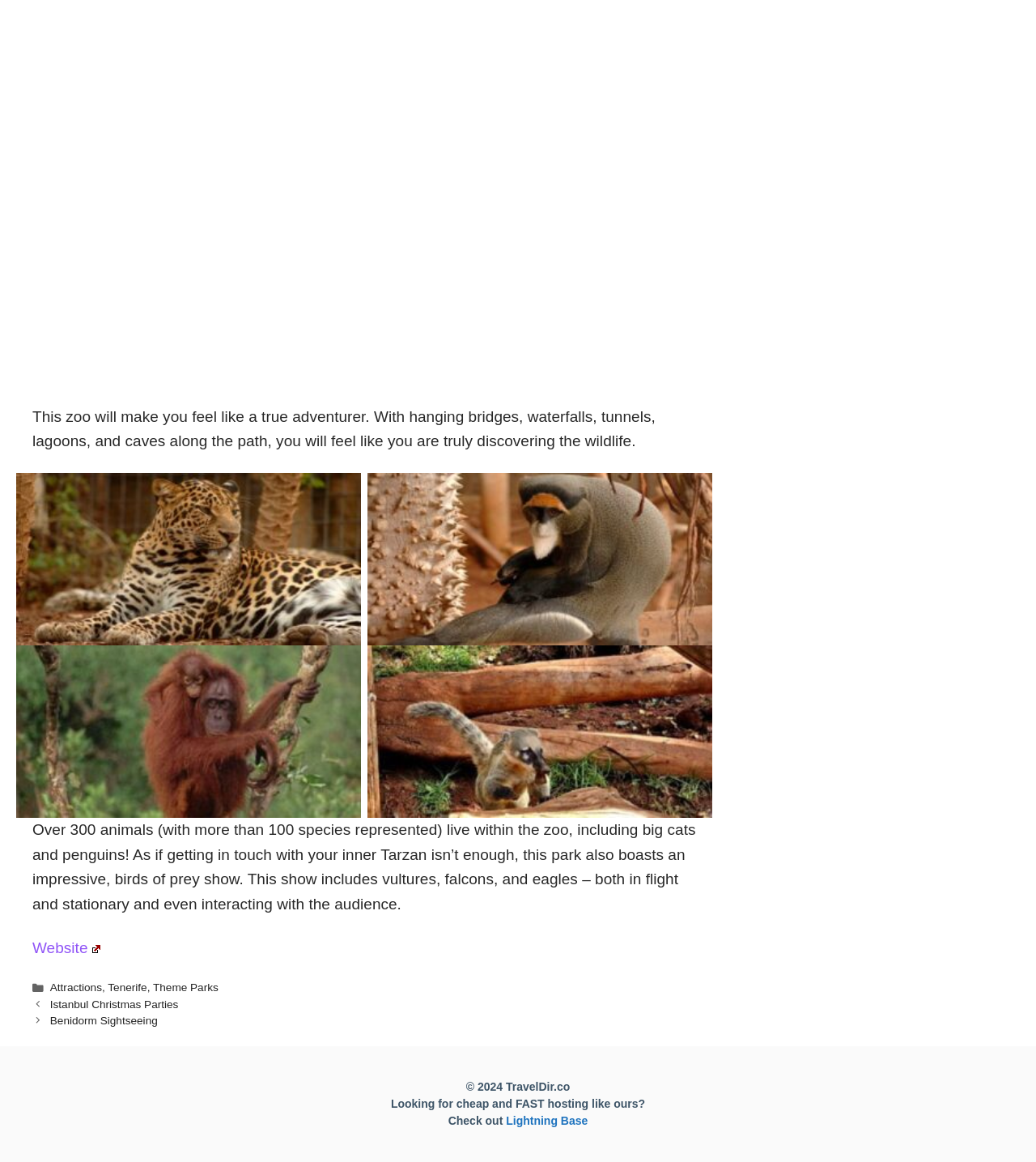Please determine the bounding box coordinates of the element's region to click for the following instruction: "Read more about the zoo's wildlife".

[0.031, 0.351, 0.633, 0.387]